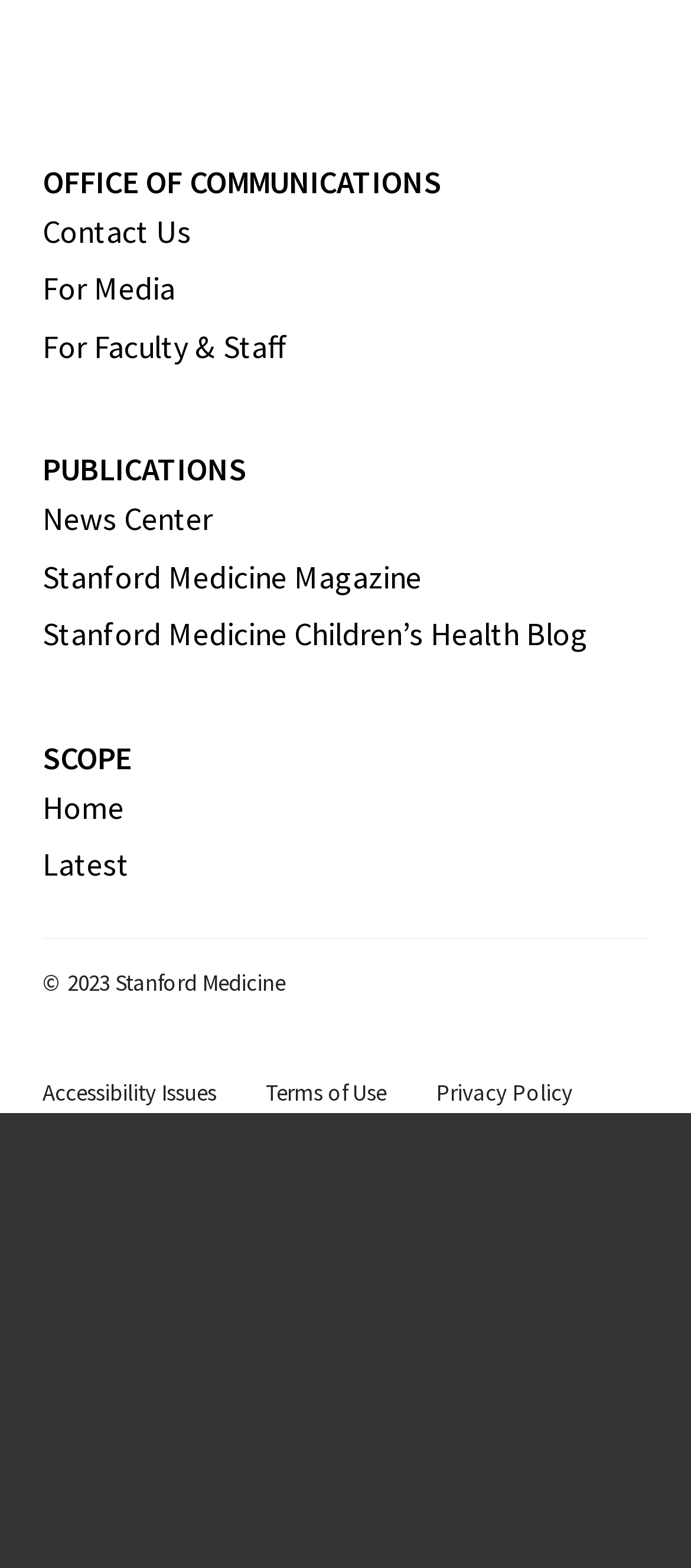Identify the bounding box coordinates of the clickable region to carry out the given instruction: "Read Stanford Medicine Magazine".

[0.062, 0.355, 0.61, 0.381]